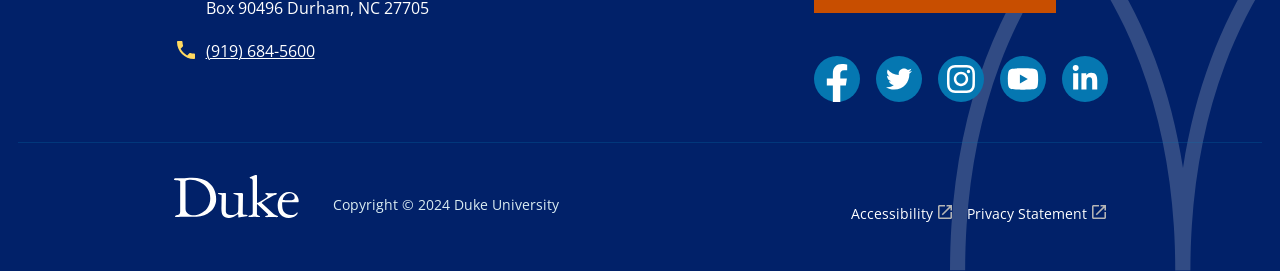Find the bounding box coordinates of the clickable region needed to perform the following instruction: "Go to Duke University website". The coordinates should be provided as four float numbers between 0 and 1, i.e., [left, top, right, bottom].

[0.136, 0.647, 0.254, 0.87]